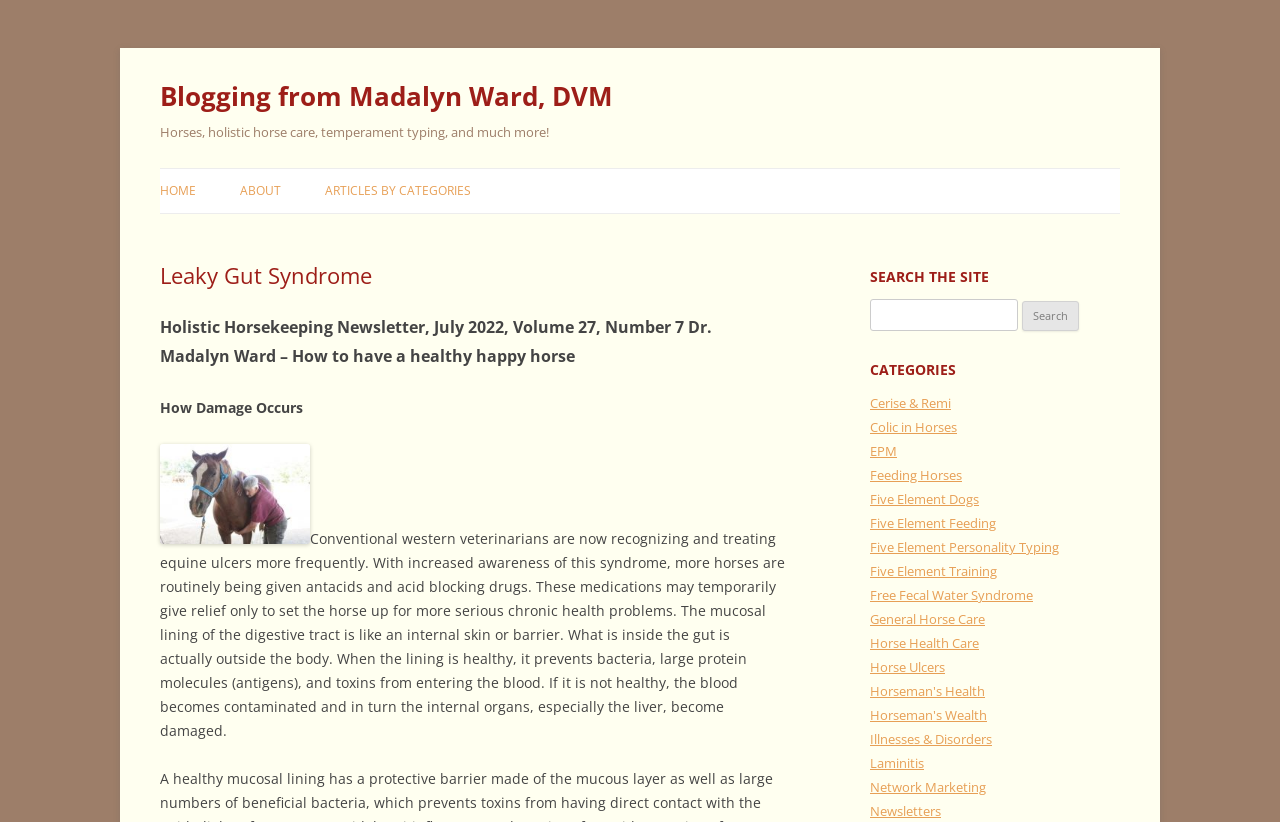Respond concisely with one word or phrase to the following query:
What is the name of the author or contributor of this webpage?

Dr. Madalyn Ward